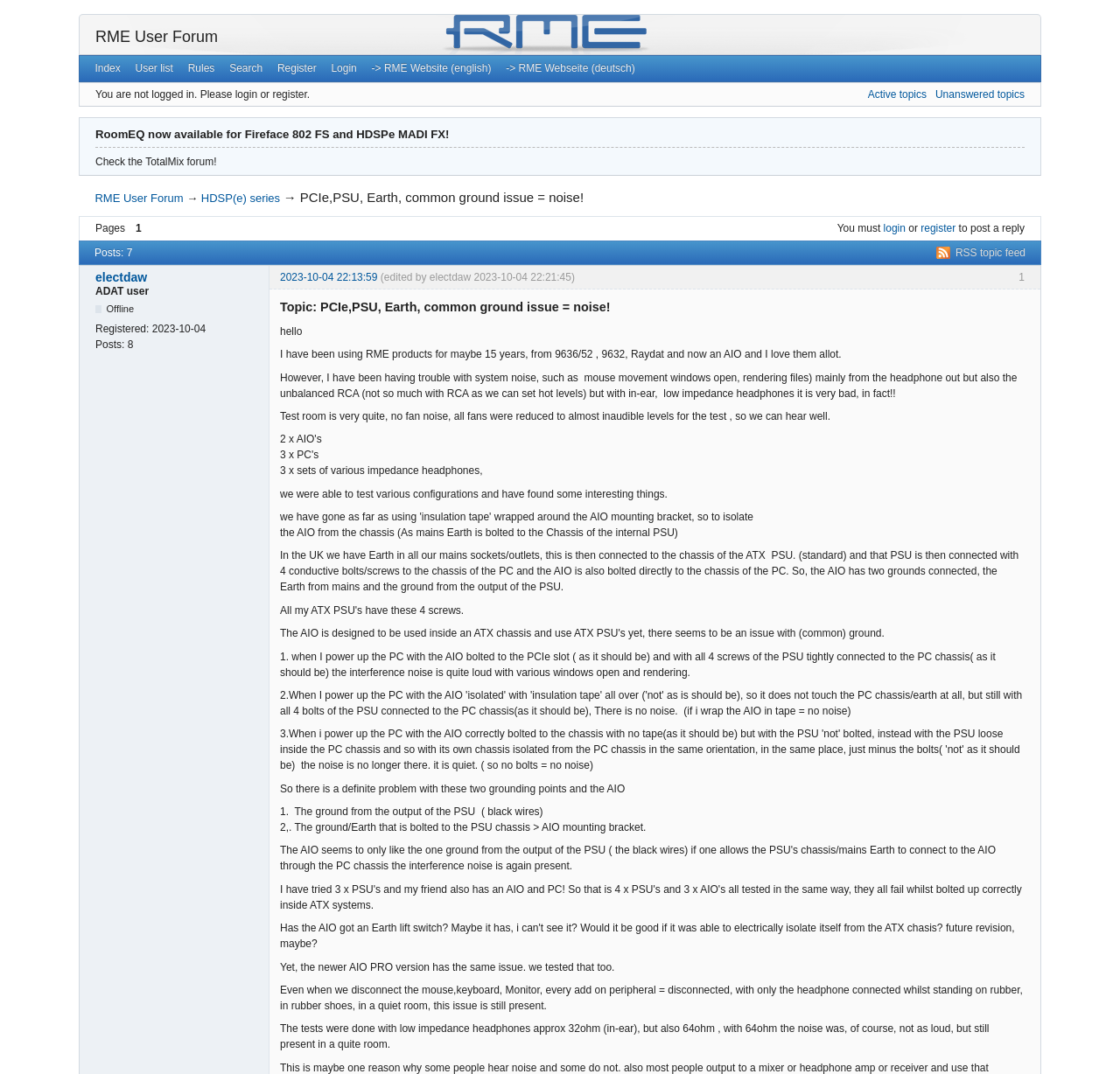Provide a single word or phrase answer to the question: 
What is the topic of this discussion?

PCIe,PSU, Earth, common ground issue = noise!